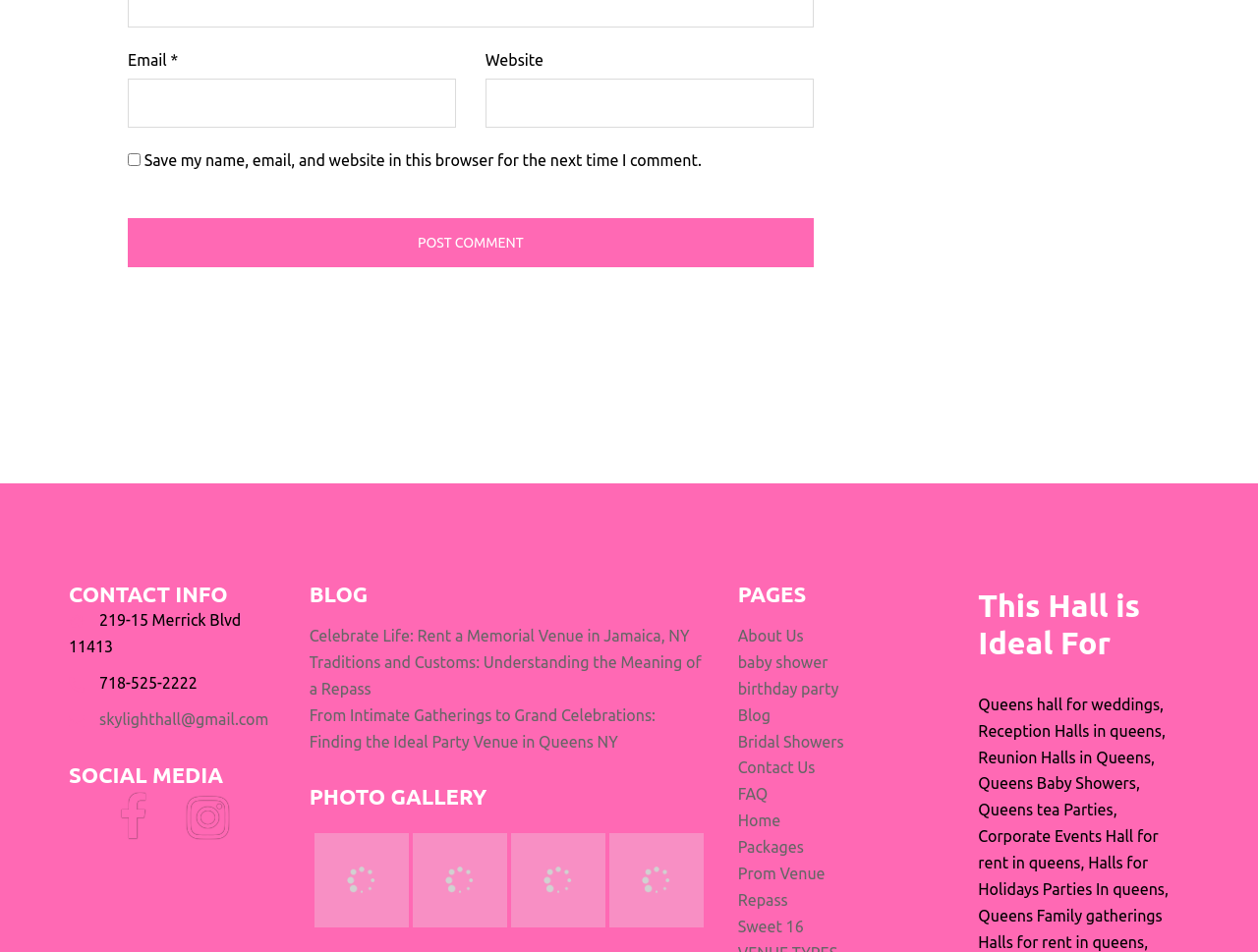Identify the bounding box coordinates of the clickable region required to complete the instruction: "Enter email address". The coordinates should be given as four float numbers within the range of 0 and 1, i.e., [left, top, right, bottom].

[0.102, 0.083, 0.362, 0.134]